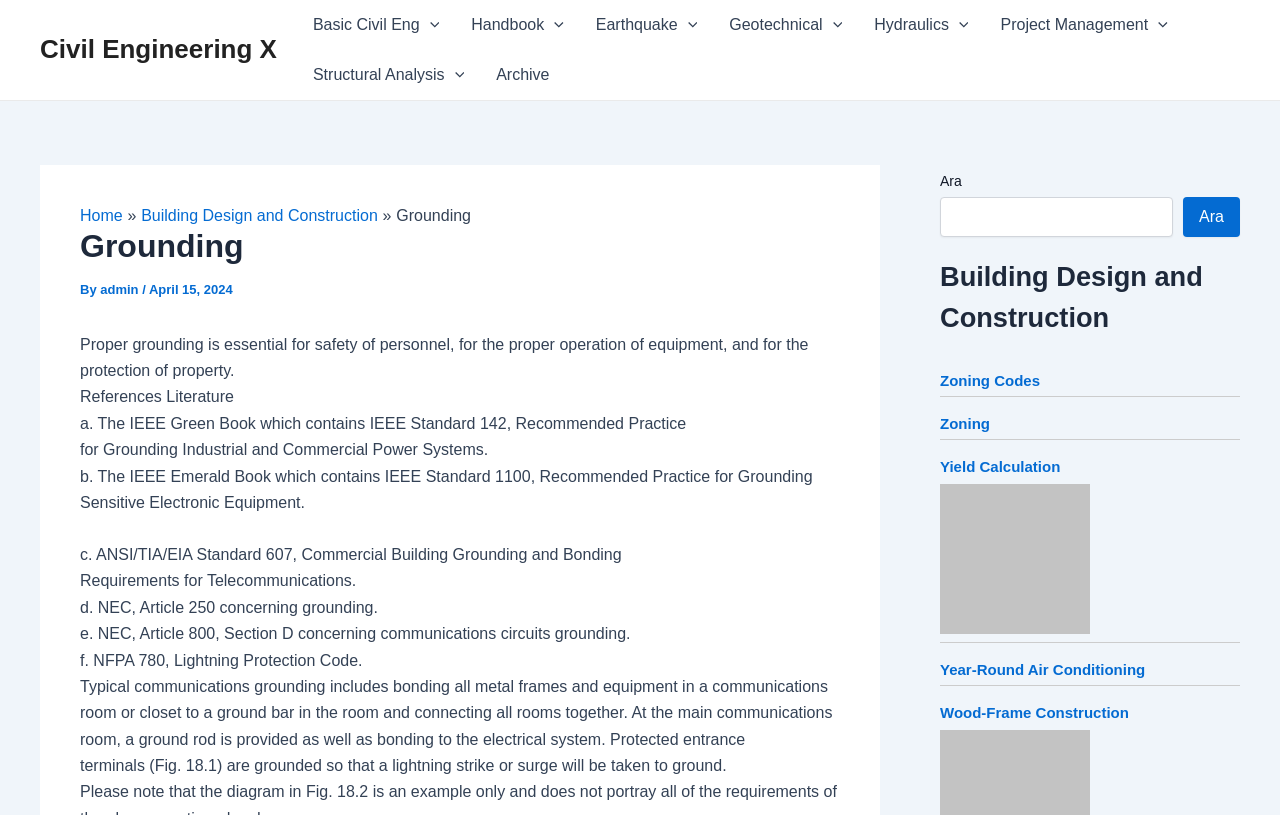Please provide a detailed answer to the question below by examining the image:
What is the name of the standard mentioned in the webpage that contains recommended practice for grounding sensitive electronic equipment?

The webpage mentions the IEEE Emerald Book, which contains IEEE Standard 1100, Recommended Practice for Grounding Sensitive Electronic Equipment.